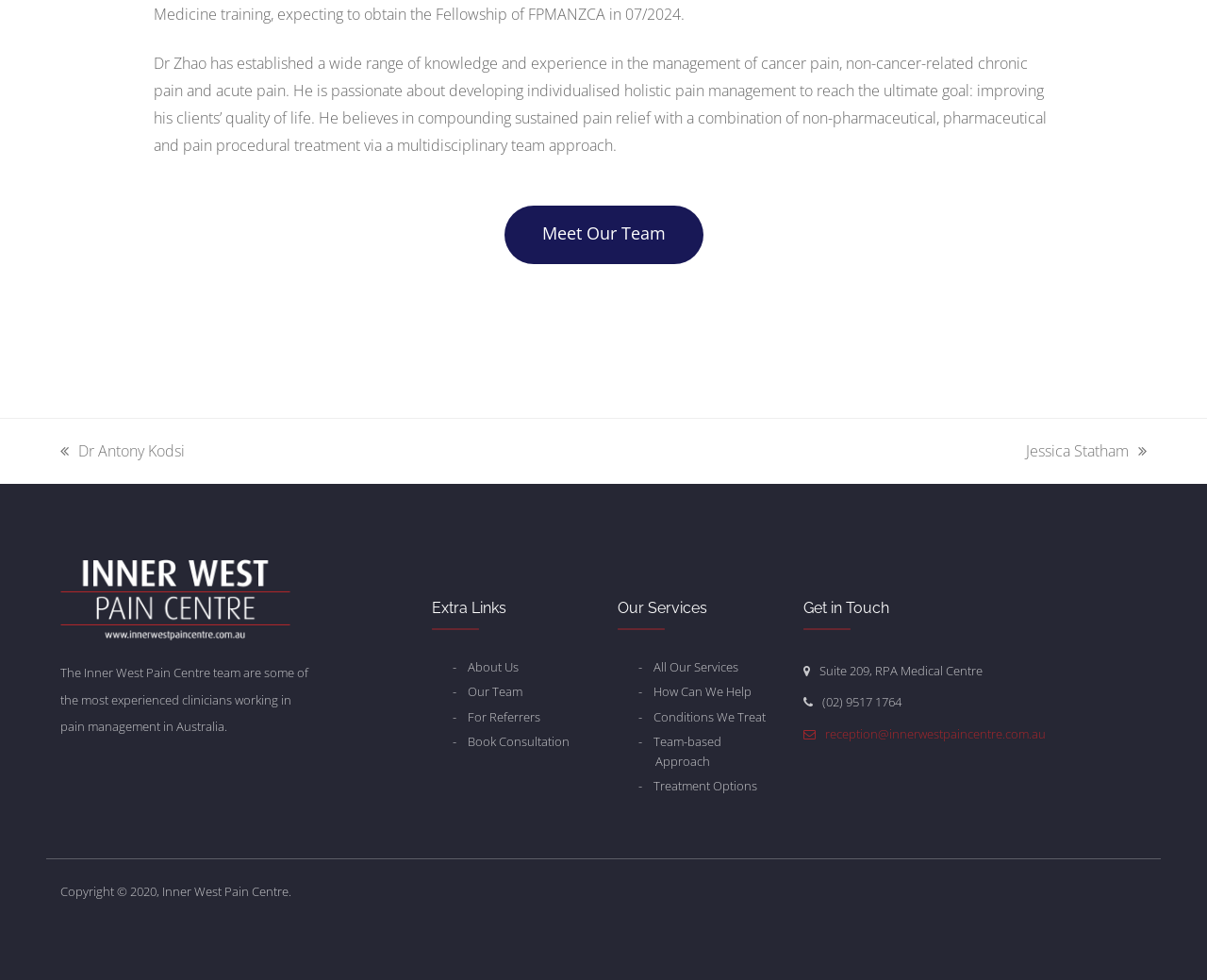Find the bounding box coordinates for the HTML element described in this sentence: "next post: Jessica Statham". Provide the coordinates as four float numbers between 0 and 1, in the format [left, top, right, bottom].

[0.85, 0.449, 0.95, 0.471]